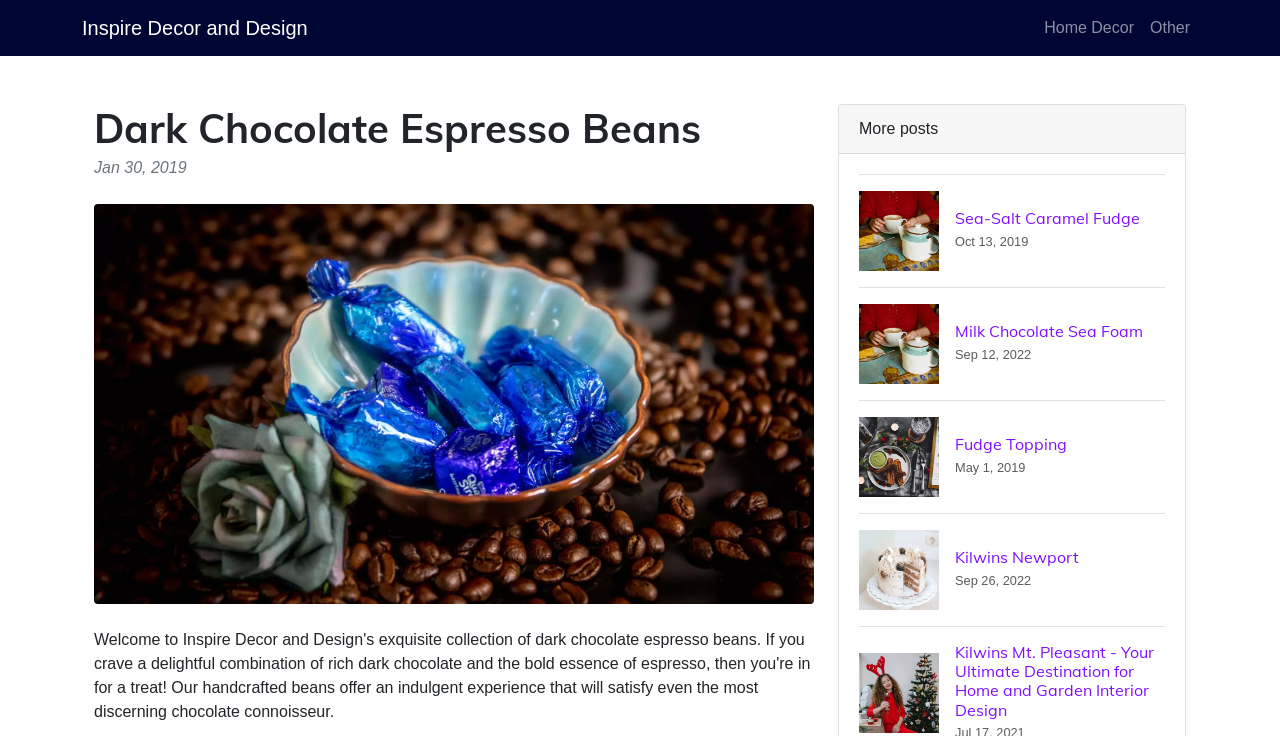Respond with a single word or phrase for the following question: 
How many links are there in the webpage?

6